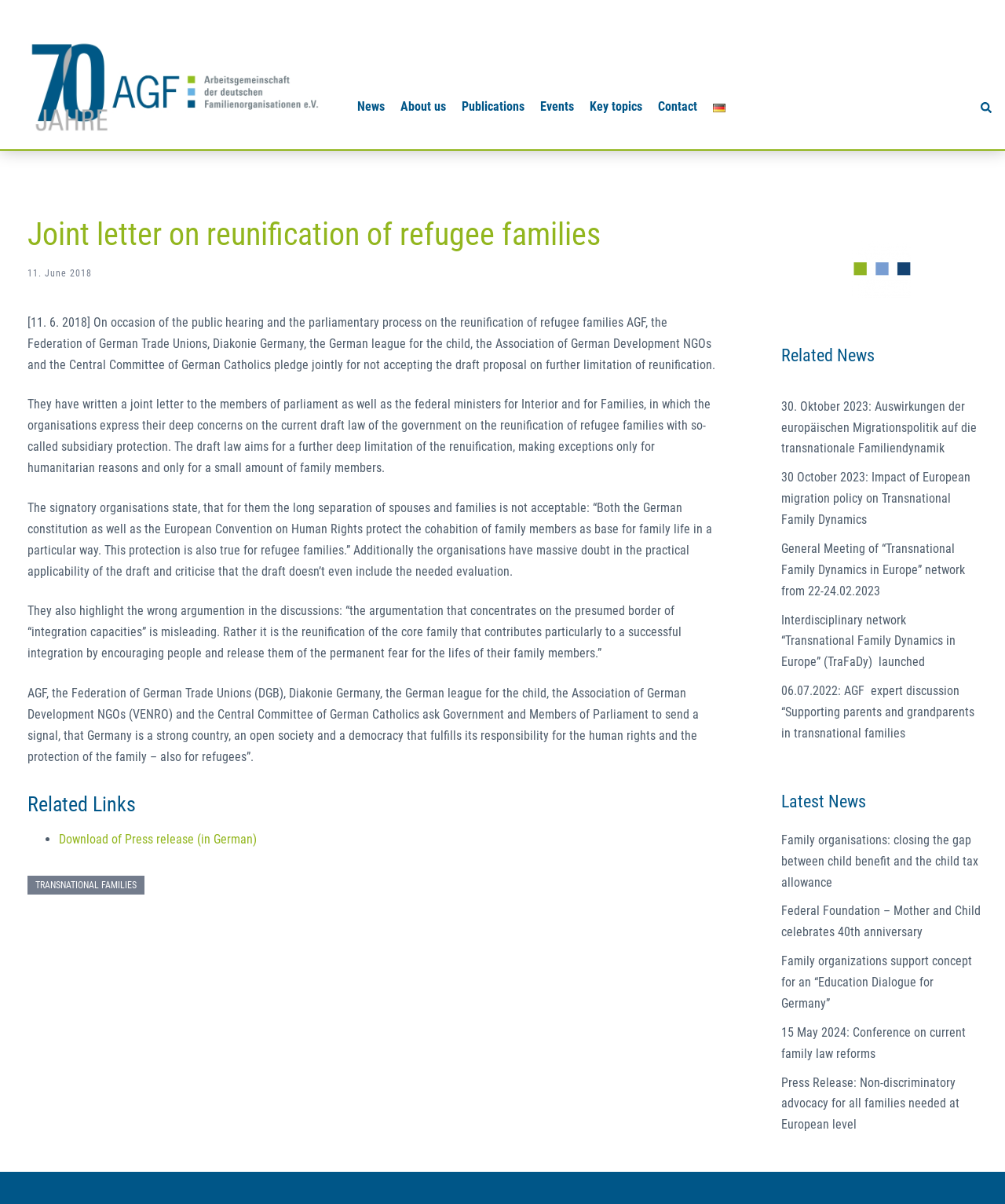Consider the image and give a detailed and elaborate answer to the question: 
How many links are there in the 'Related Links' section?

There is only one link in the 'Related Links' section, which is 'Download of Press release (in German)', as shown in the article.